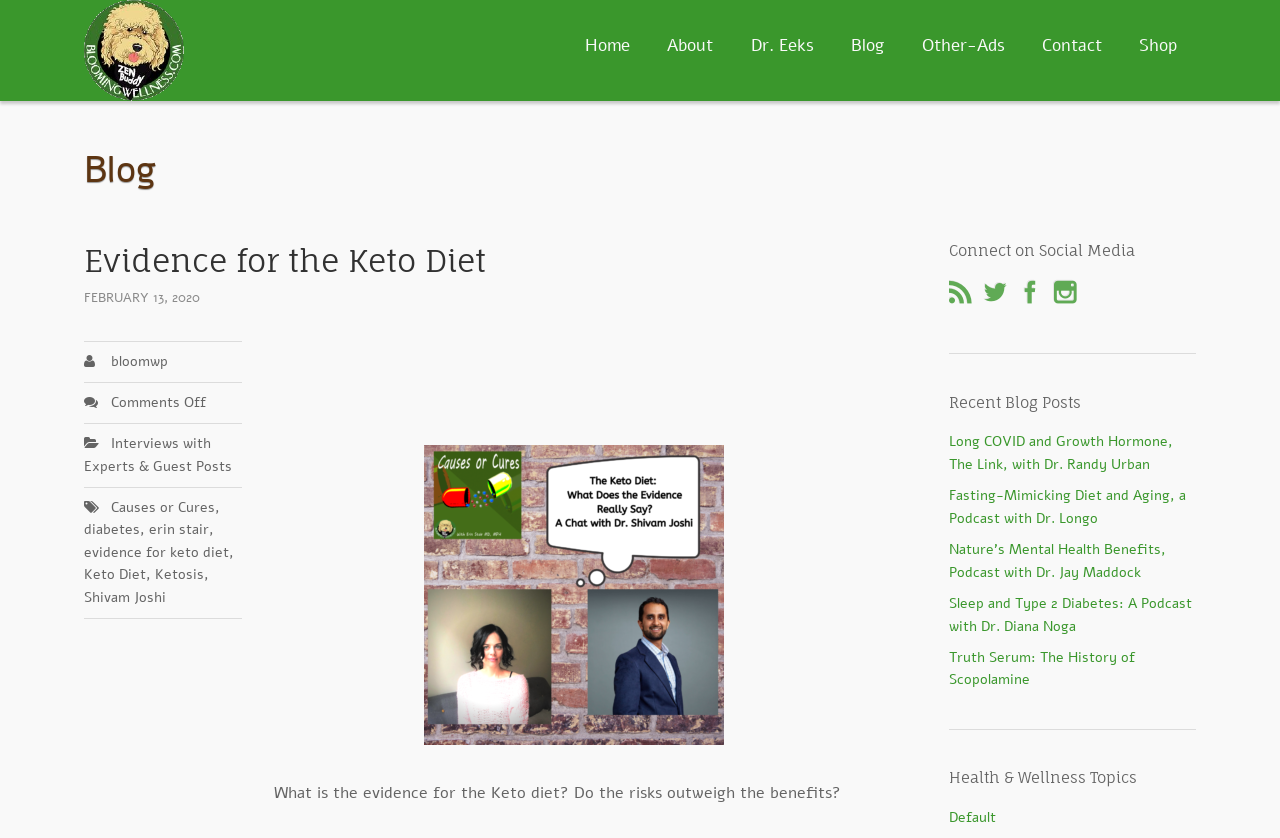Determine the bounding box coordinates in the format (top-left x, top-left y, bottom-right x, bottom-right y). Ensure all values are floating point numbers between 0 and 1. Identify the bounding box of the UI element described by: Causes or Cures

[0.086, 0.594, 0.168, 0.616]